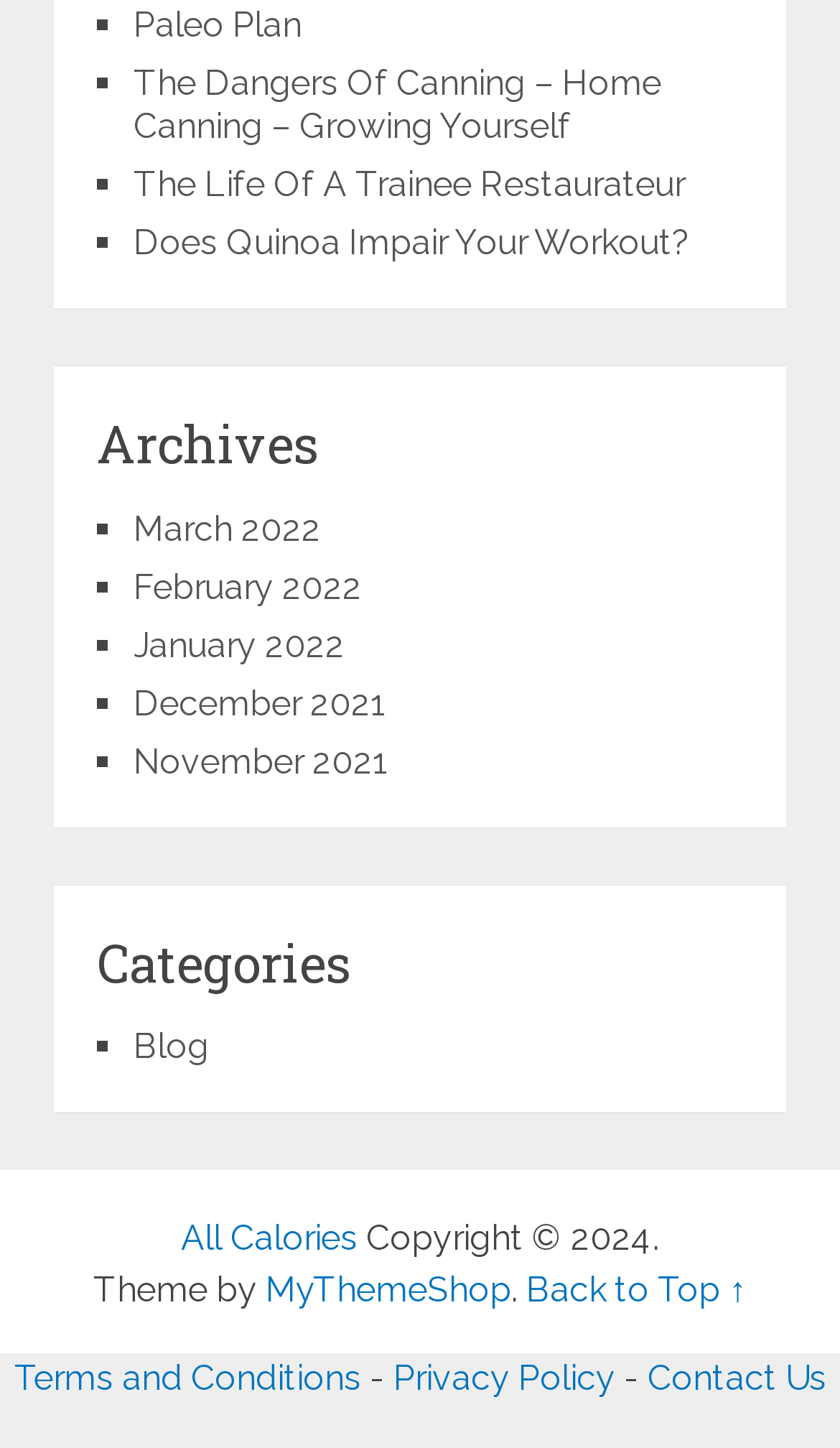How many links are there in the footer section?
Answer briefly with a single word or phrase based on the image.

3